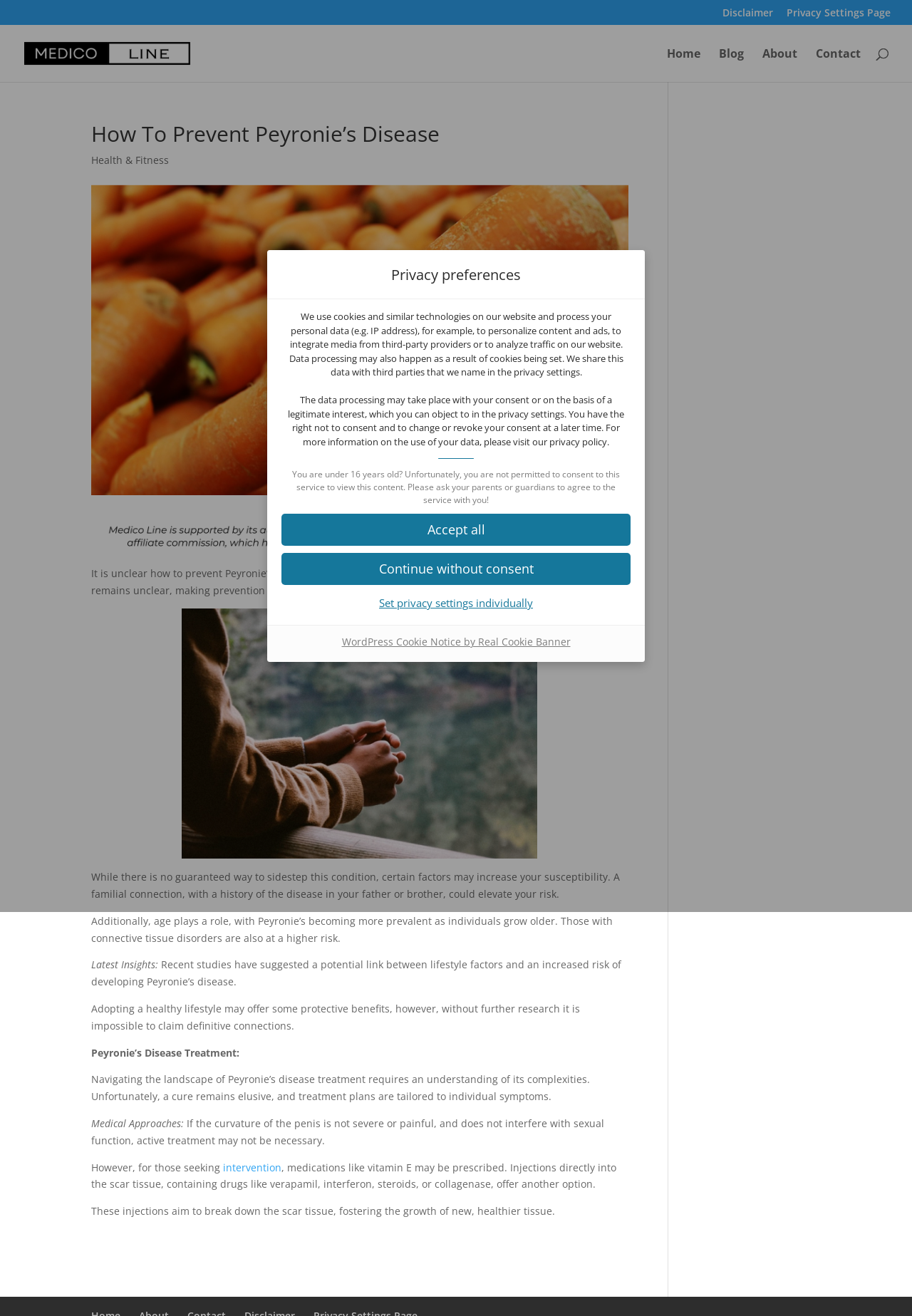Use a single word or phrase to answer the following:
What is the purpose of the 'Skip to consent choices' link?

To skip to consent choices